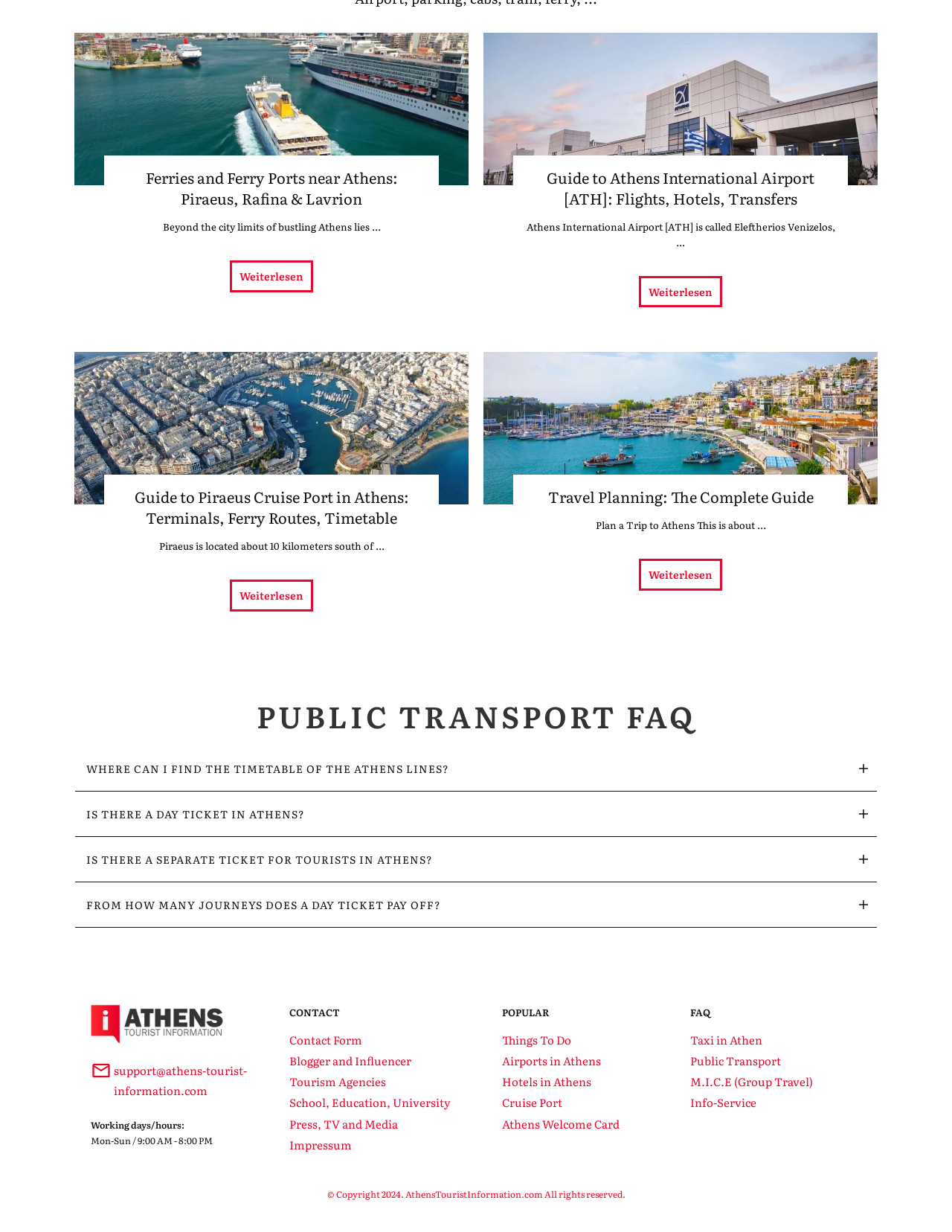Please give the bounding box coordinates of the area that should be clicked to fulfill the following instruction: "Learn more about RFdiffusion All-Atom". The coordinates should be in the format of four float numbers from 0 to 1, i.e., [left, top, right, bottom].

None